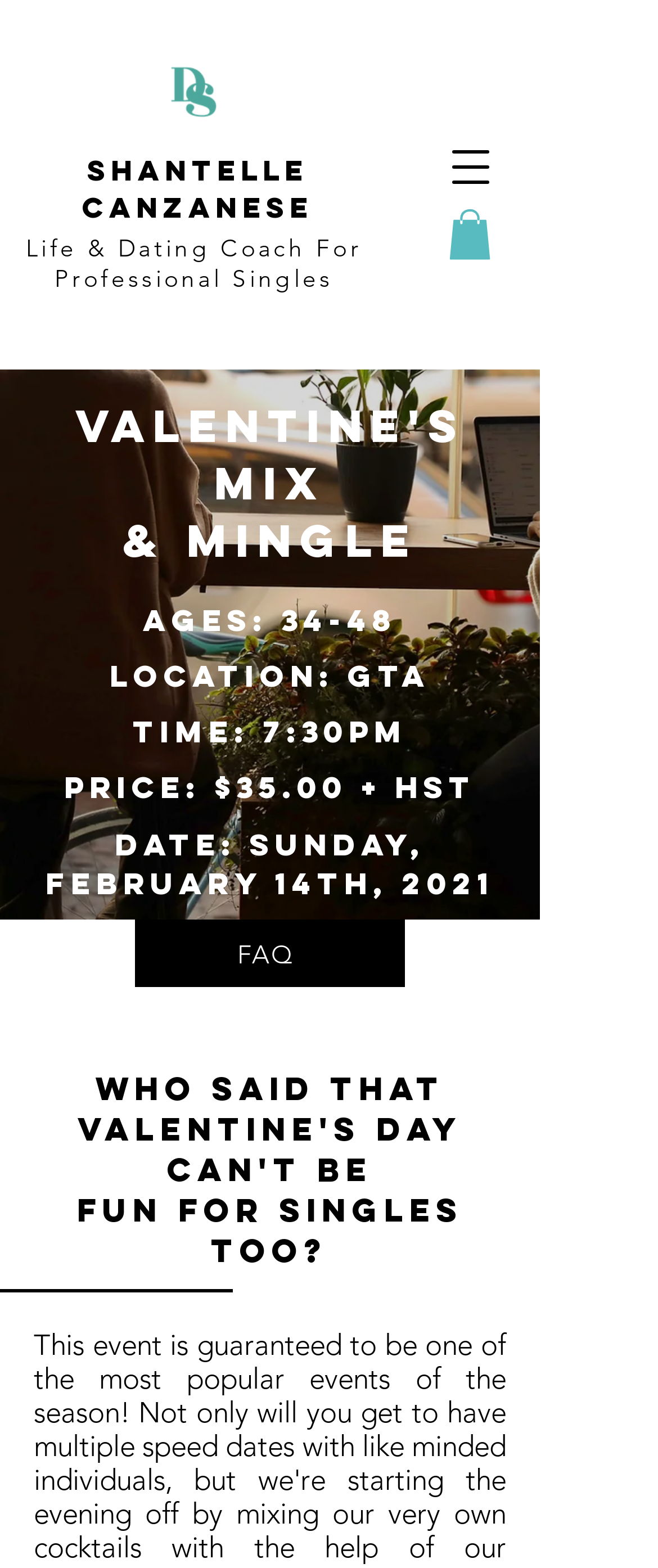What is the price of the Valentine's Mix and Mingle event?
Based on the image content, provide your answer in one word or a short phrase.

$35.00 + hst